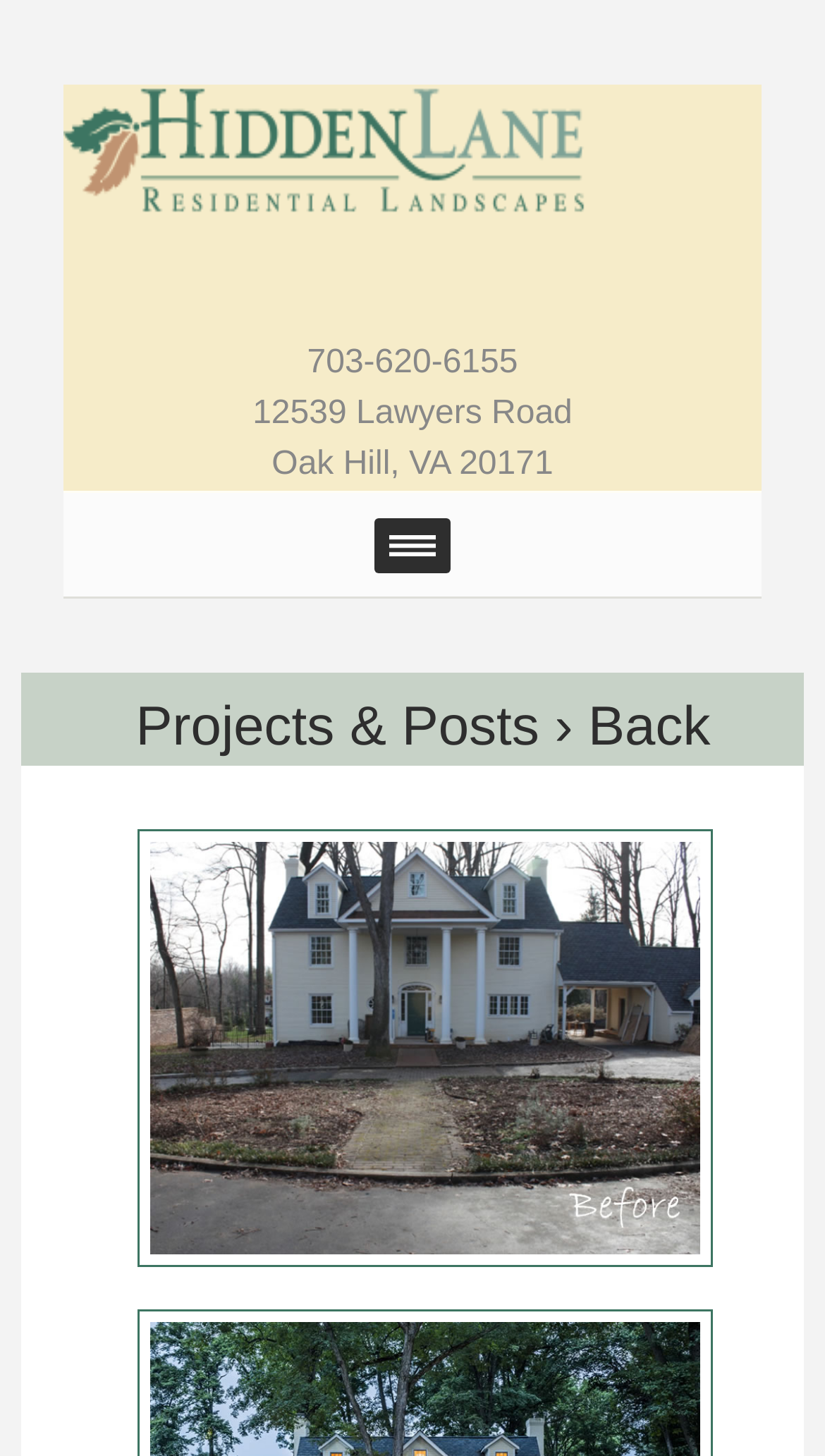Explain in detail what is displayed on the webpage.

The webpage appears to be a company's homepage, specifically focused on landscape design, landscaping installation, and landscape care in McLean, Virginia. 

At the top of the page, there is a header section that spans almost the entire width of the page. Within this section, there is a prominent link to the home page, accompanied by an image that takes up about two-thirds of the header's width. The link's text describes the company's services and location.

Below the header, there is a section containing the company's contact information. This includes a phone number, address, and city, state, and zip code. These text elements are positioned relatively close to each other, with the phone number slightly above the address.

Further down the page, there is a heading that reads "Projects & Posts › Back". This heading is divided into two links: "Projects & Posts" and "Back". The "Projects & Posts" link is positioned to the left of the "Back" link, and both links are aligned horizontally.